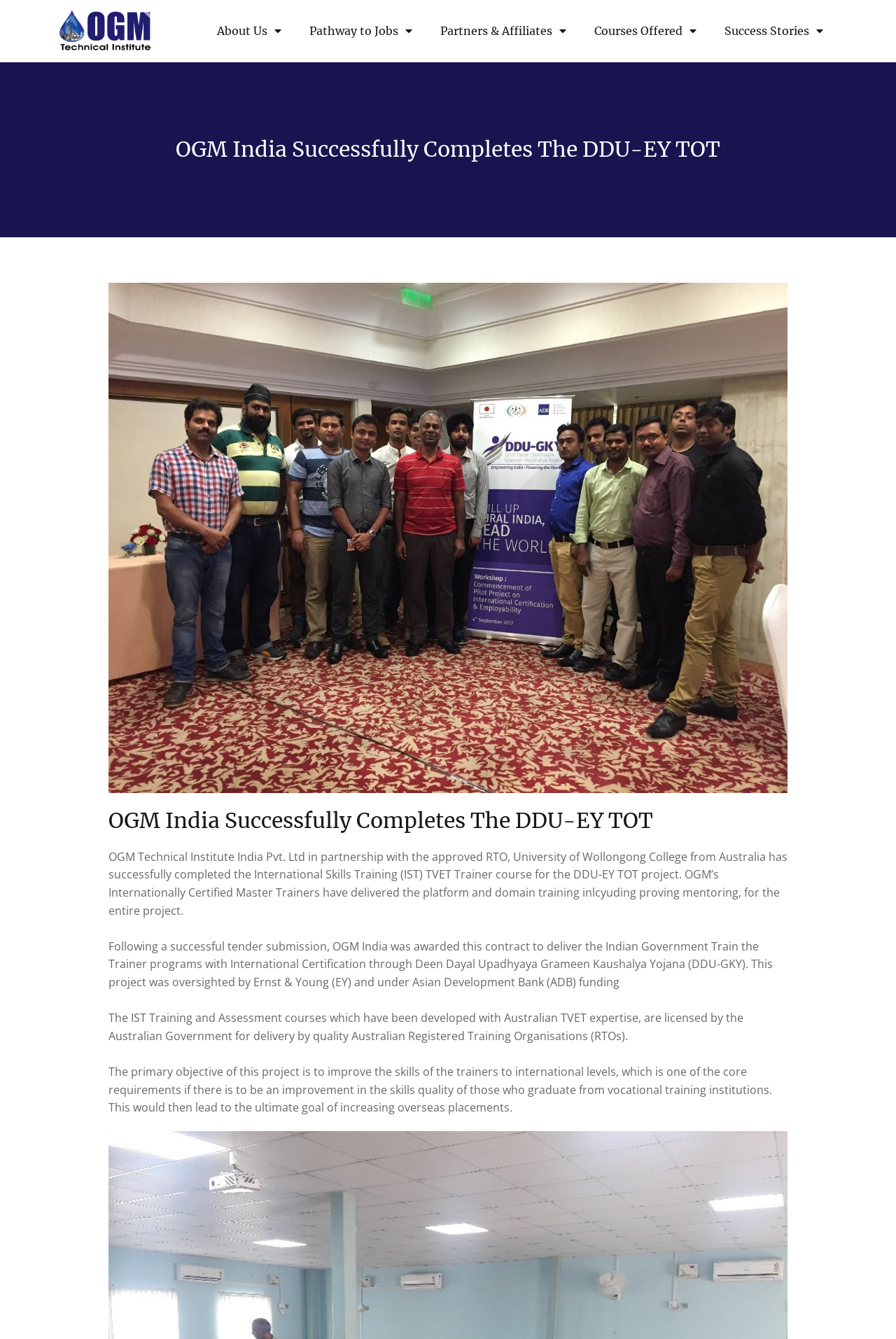What is the role of OGM India in the DDU-EY TOT project?
Using the image provided, answer with just one word or phrase.

Delivering training programs